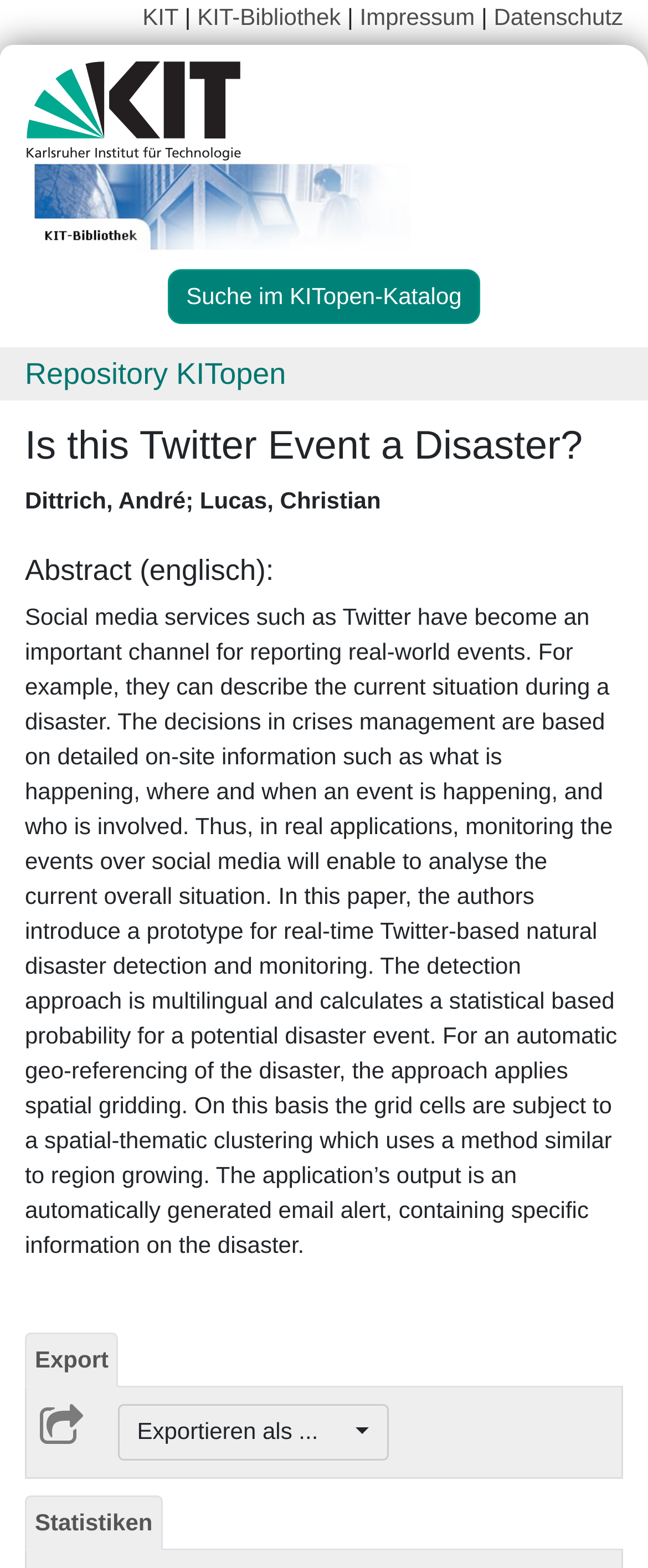Please provide a brief answer to the question using only one word or phrase: 
What is the purpose of the prototype?

Real-time Twitter-based natural disaster detection and monitoring